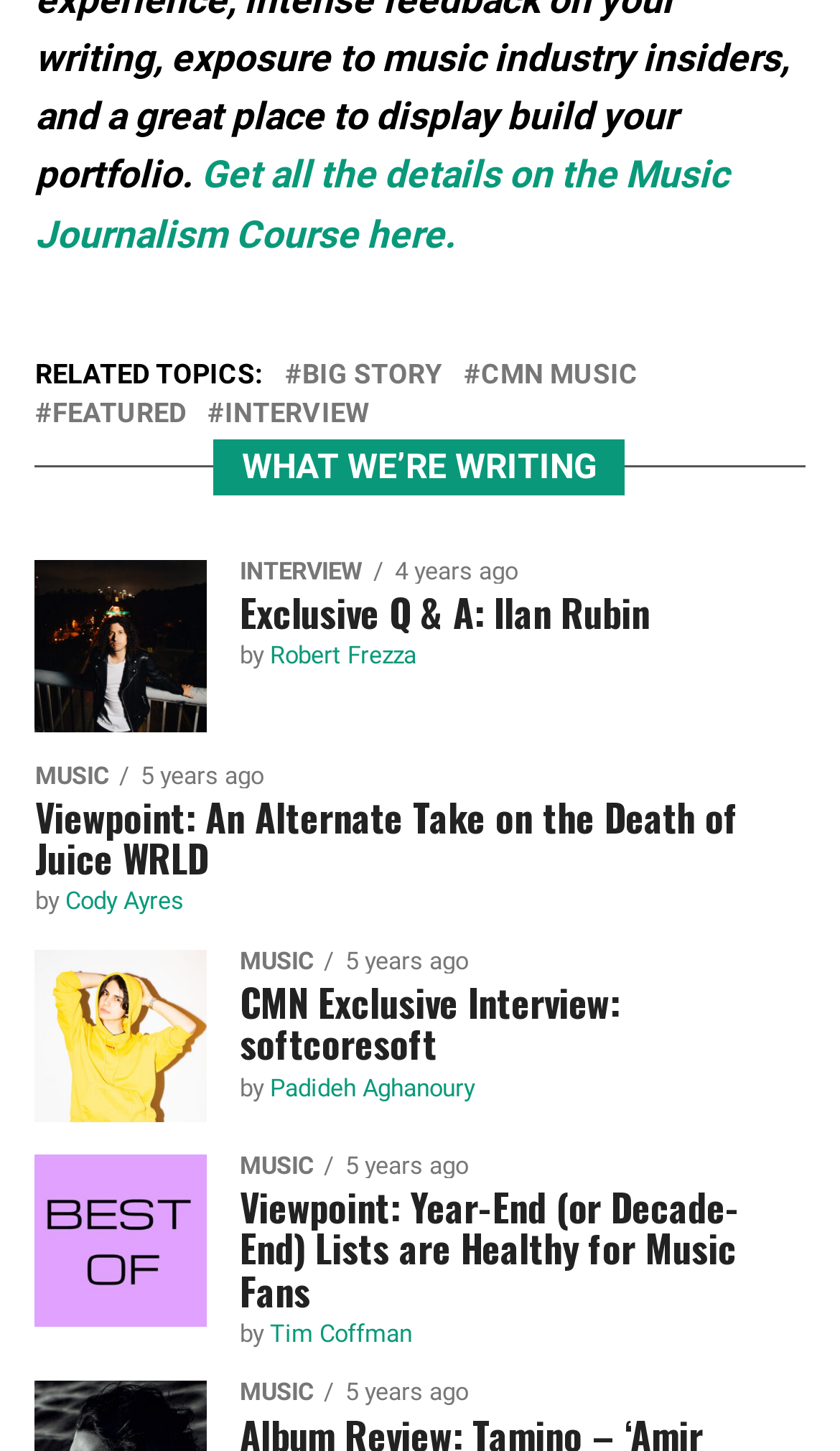Please identify the bounding box coordinates of the element that needs to be clicked to execute the following command: "Explore the FEATURED section". Provide the bounding box using four float numbers between 0 and 1, formatted as [left, top, right, bottom].

[0.062, 0.276, 0.221, 0.295]